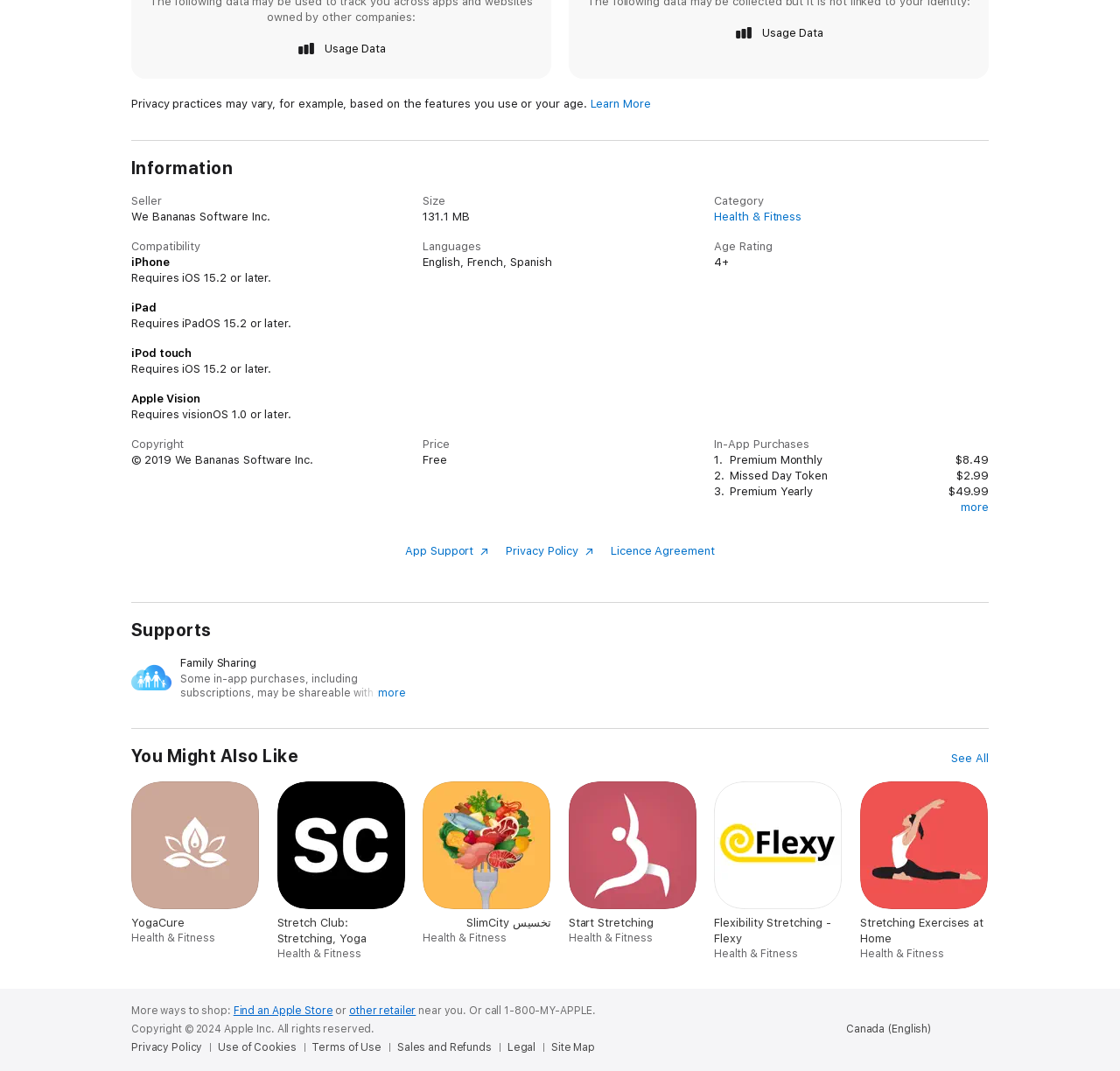Specify the bounding box coordinates of the region I need to click to perform the following instruction: "View the description of the Premium Monthly in-app purchase". The coordinates must be four float numbers in the range of 0 to 1, i.e., [left, top, right, bottom].

[0.652, 0.423, 0.734, 0.435]